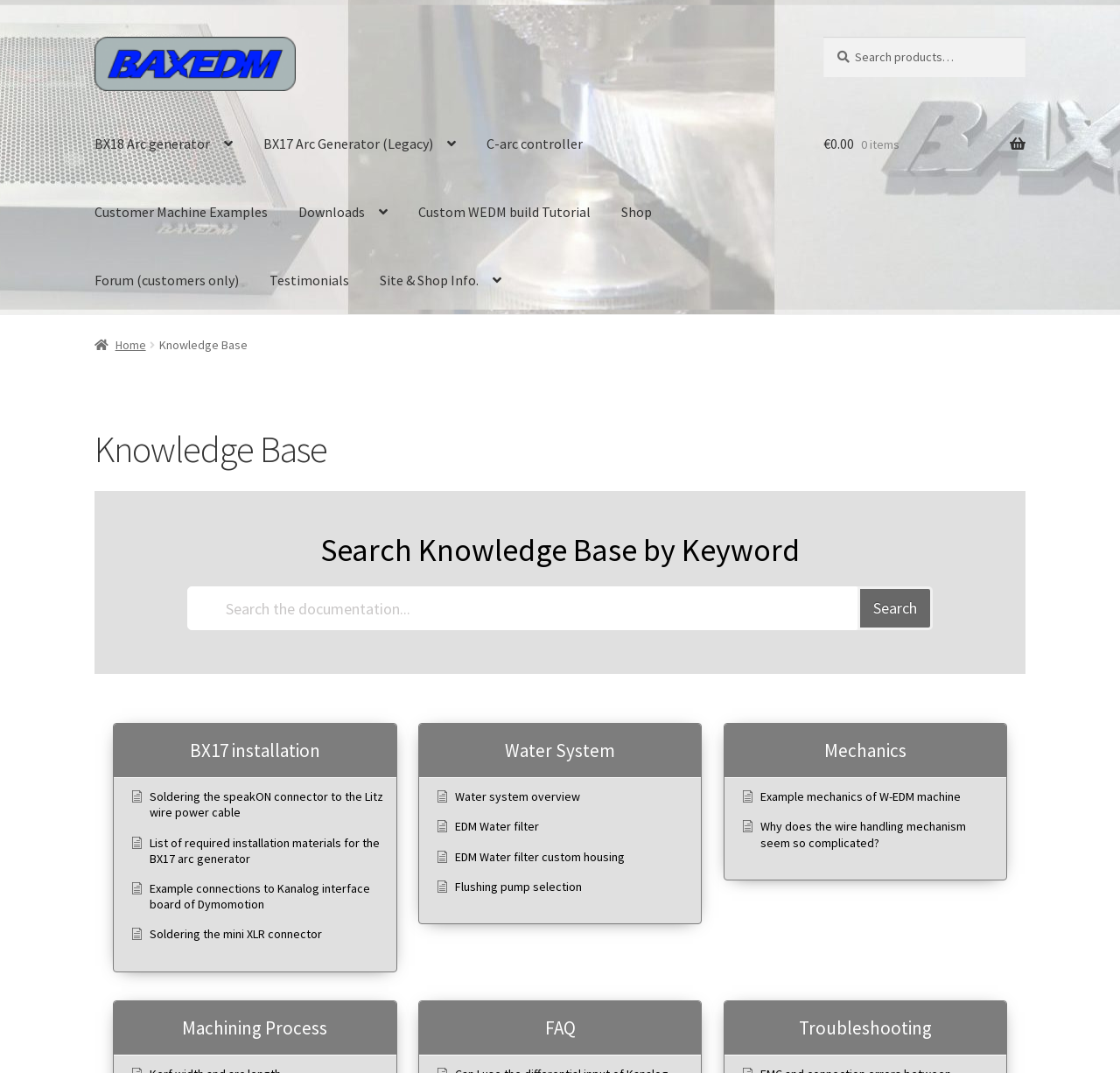Find the UI element described as: "Customer Machine Examples" and predict its bounding box coordinates. Ensure the coordinates are four float numbers between 0 and 1, [left, top, right, bottom].

[0.072, 0.167, 0.252, 0.23]